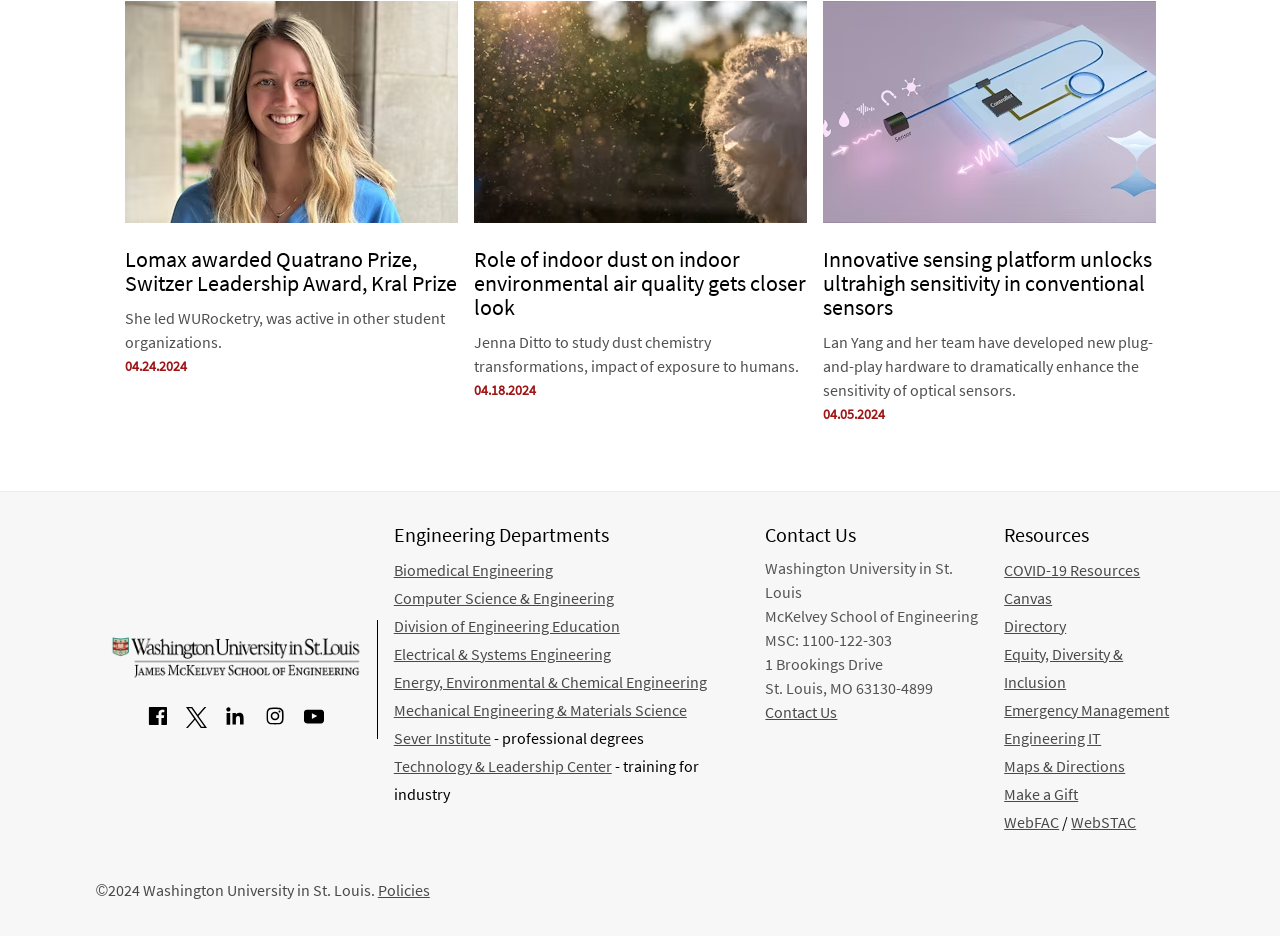Using the image as a reference, answer the following question in as much detail as possible:
What is the name of the prize awarded to Lomax?

Based on the article 'Lomax awarded Quatrano Prize, Switzer Leadership Award, Kral Prize', I can infer that Lomax was awarded the Quatrano Prize.